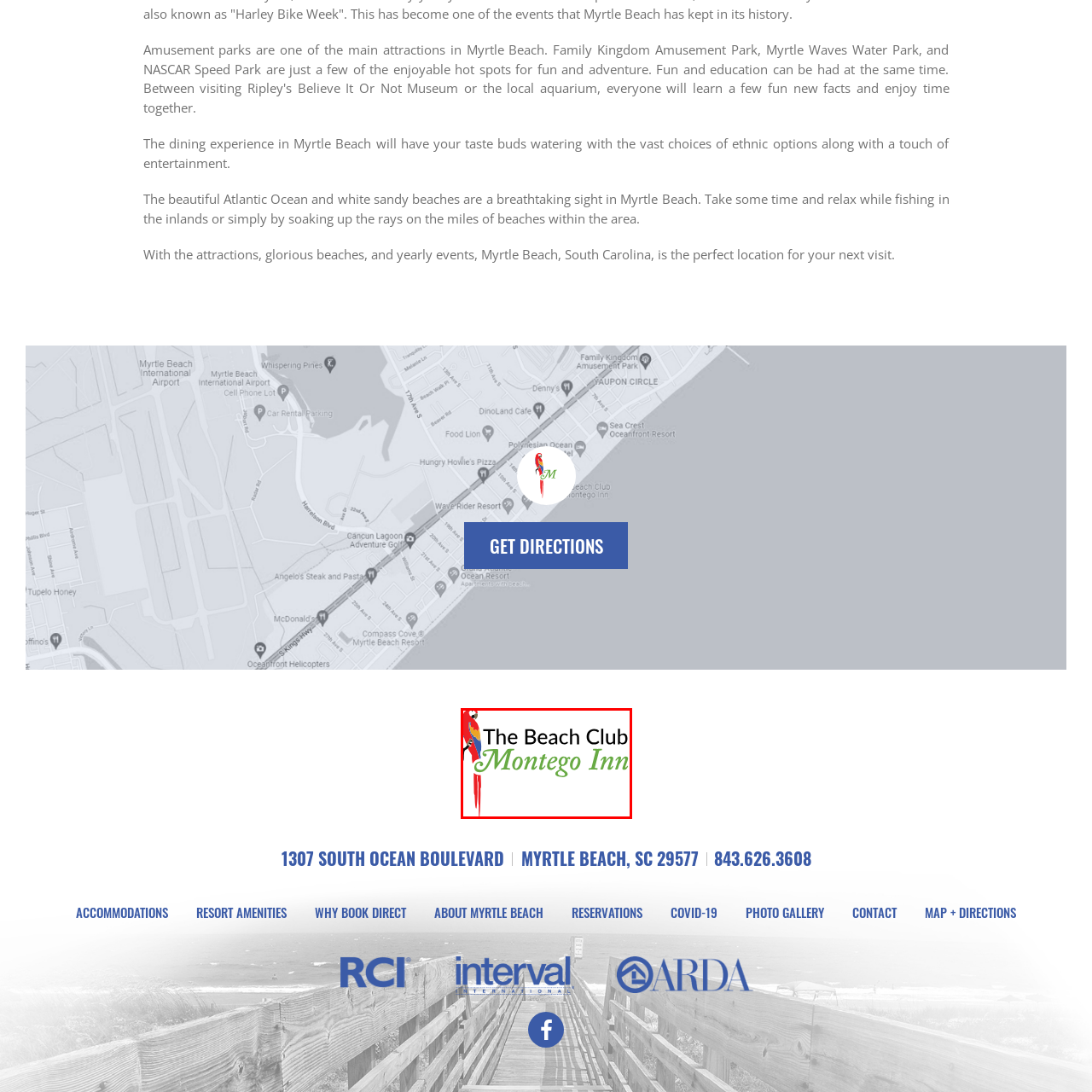Check the image inside the red boundary and briefly answer: What color is used for 'Montego Inn' in the logo?

Bright green